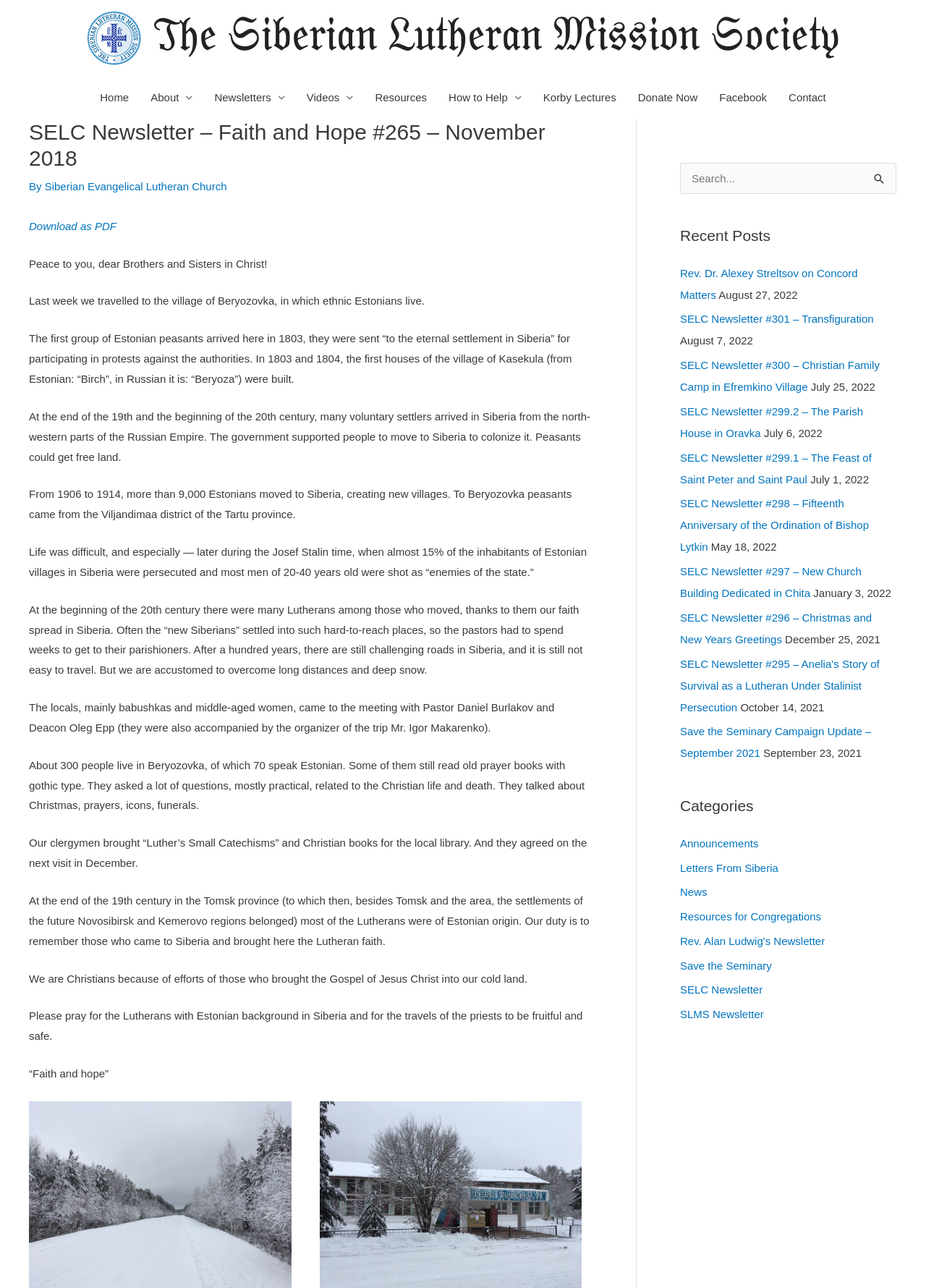Identify and provide the main heading of the webpage.

SELC Newsletter – Faith and Hope #265 – November 2018